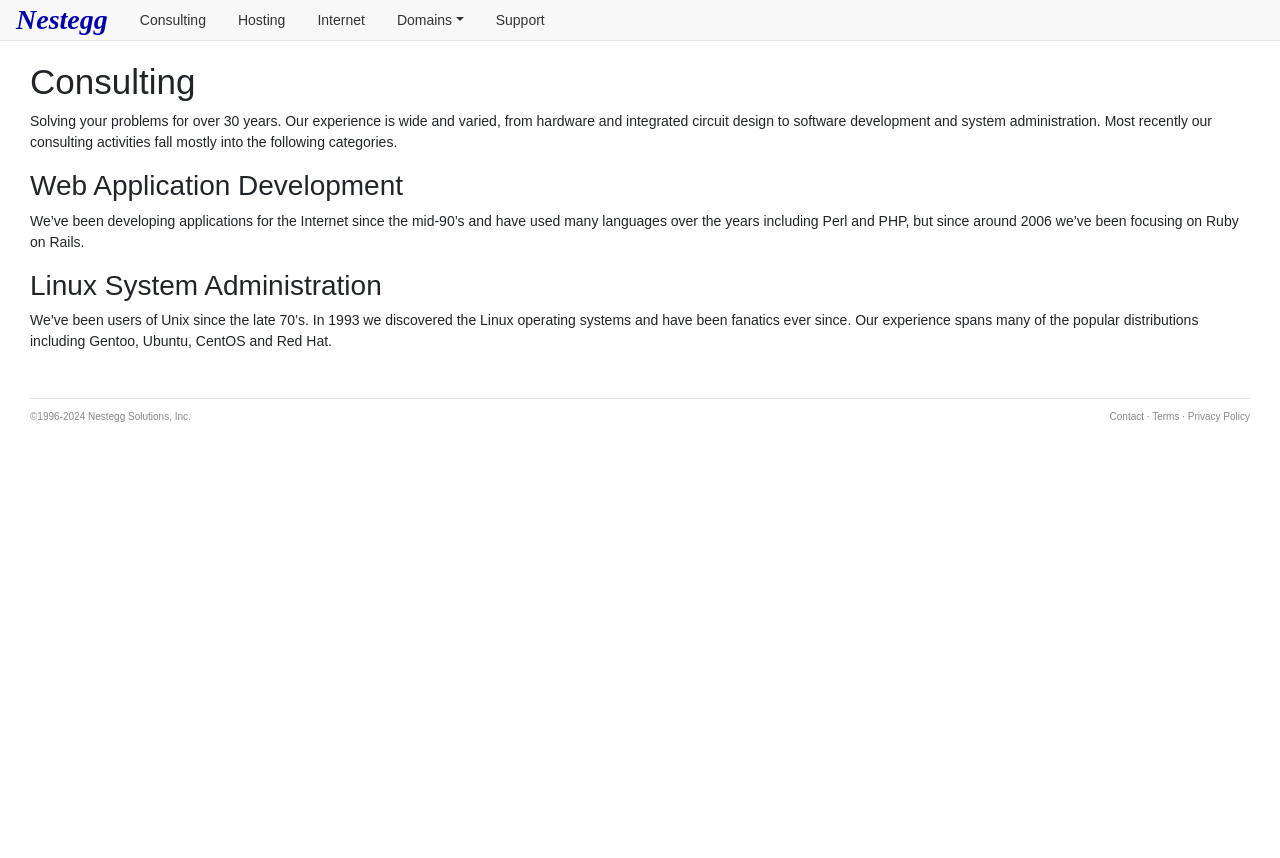What is the company's focus in web application development?
Kindly offer a detailed explanation using the data available in the image.

I found the company's focus in web application development by reading the text under the heading 'Web Application Development'. The text mentions that the company has been focusing on Ruby on Rails since around 2006.